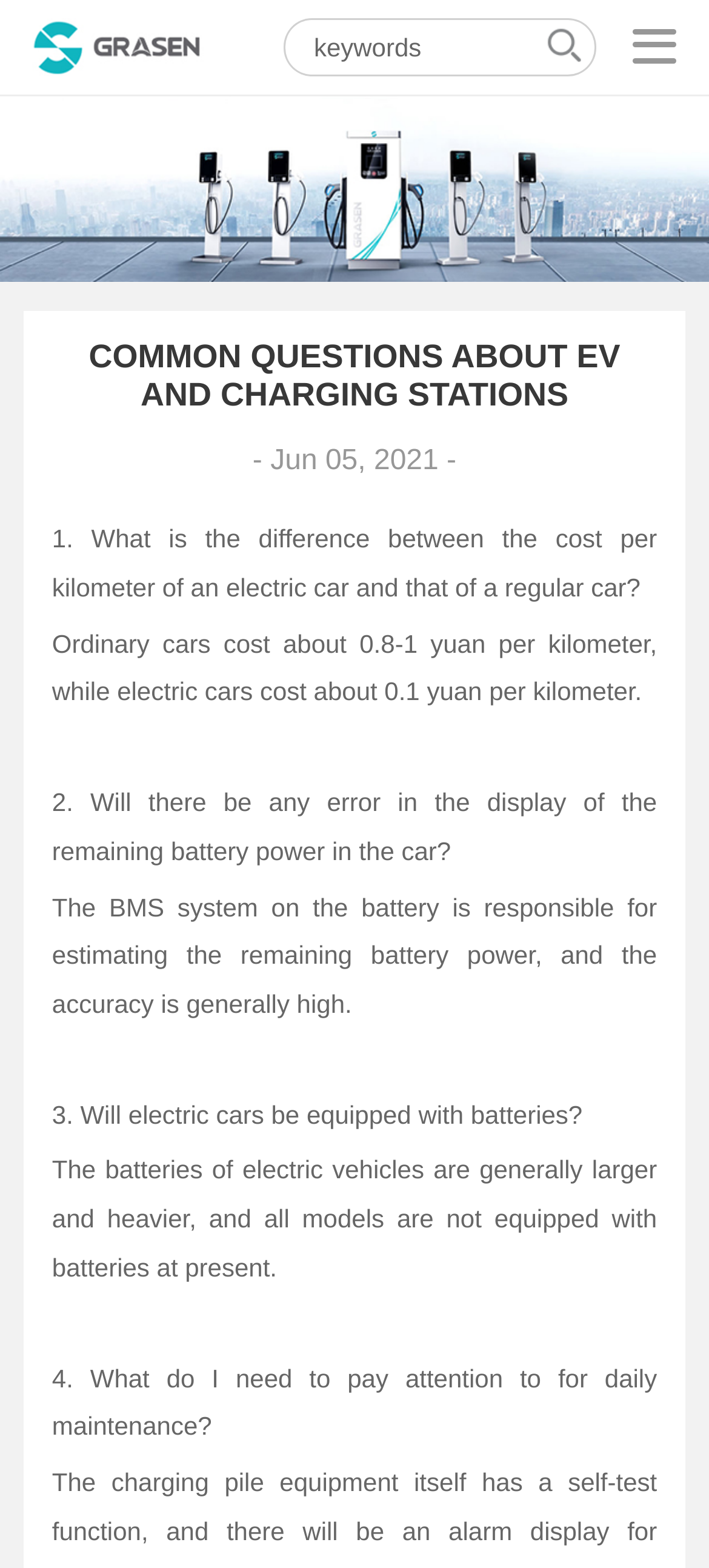Answer in one word or a short phrase: 
What is the date of the webpage content?

Jun 05, 2021